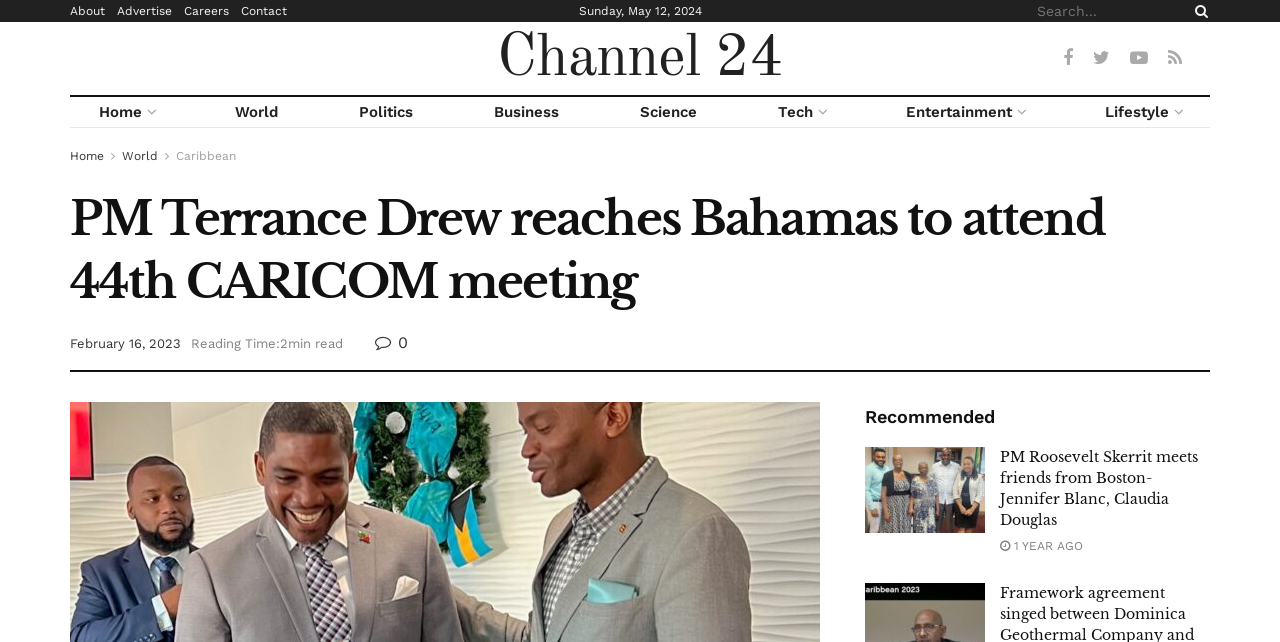Locate the bounding box coordinates of the element I should click to achieve the following instruction: "Click on the 'About' link".

[0.055, 0.0, 0.082, 0.034]